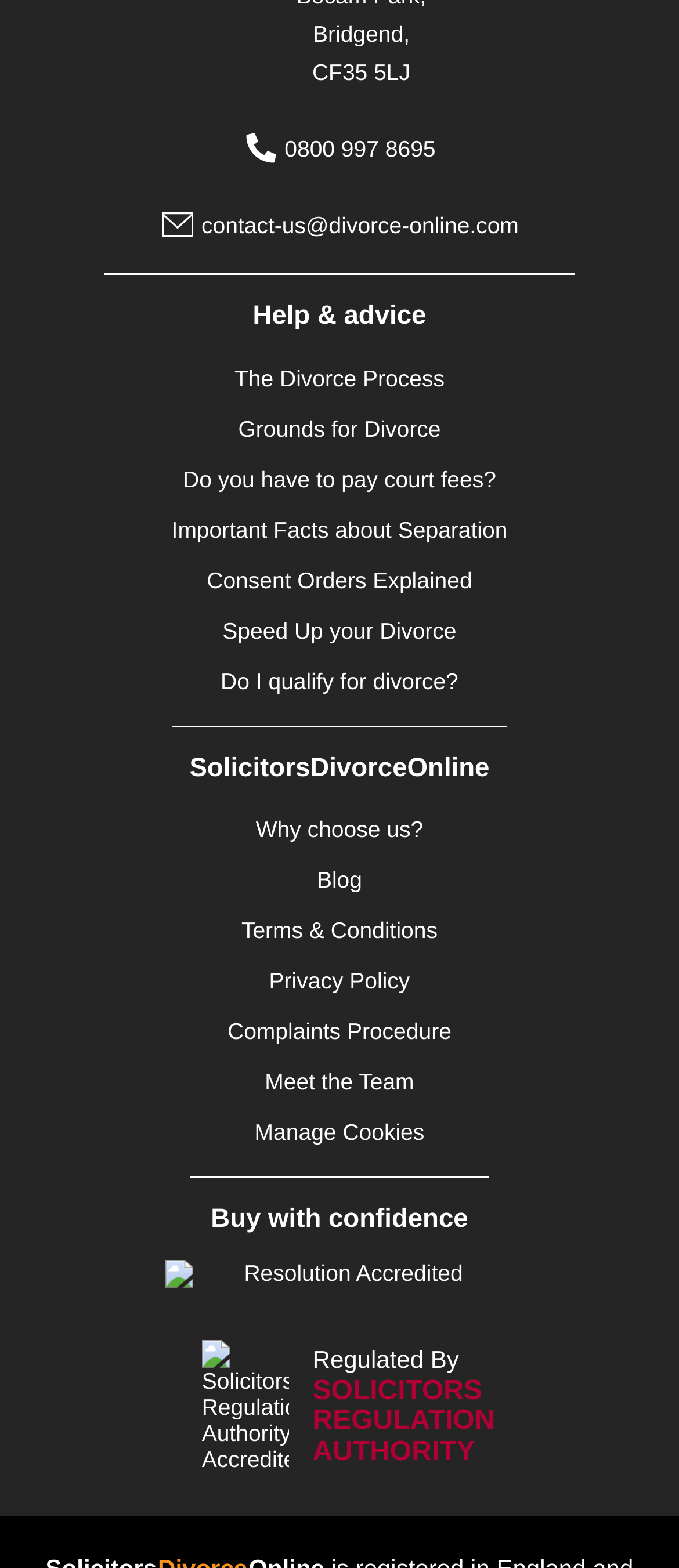Predict the bounding box coordinates of the area that should be clicked to accomplish the following instruction: "Call the phone number". The bounding box coordinates should consist of four float numbers between 0 and 1, i.e., [left, top, right, bottom].

[0.419, 0.087, 0.642, 0.103]